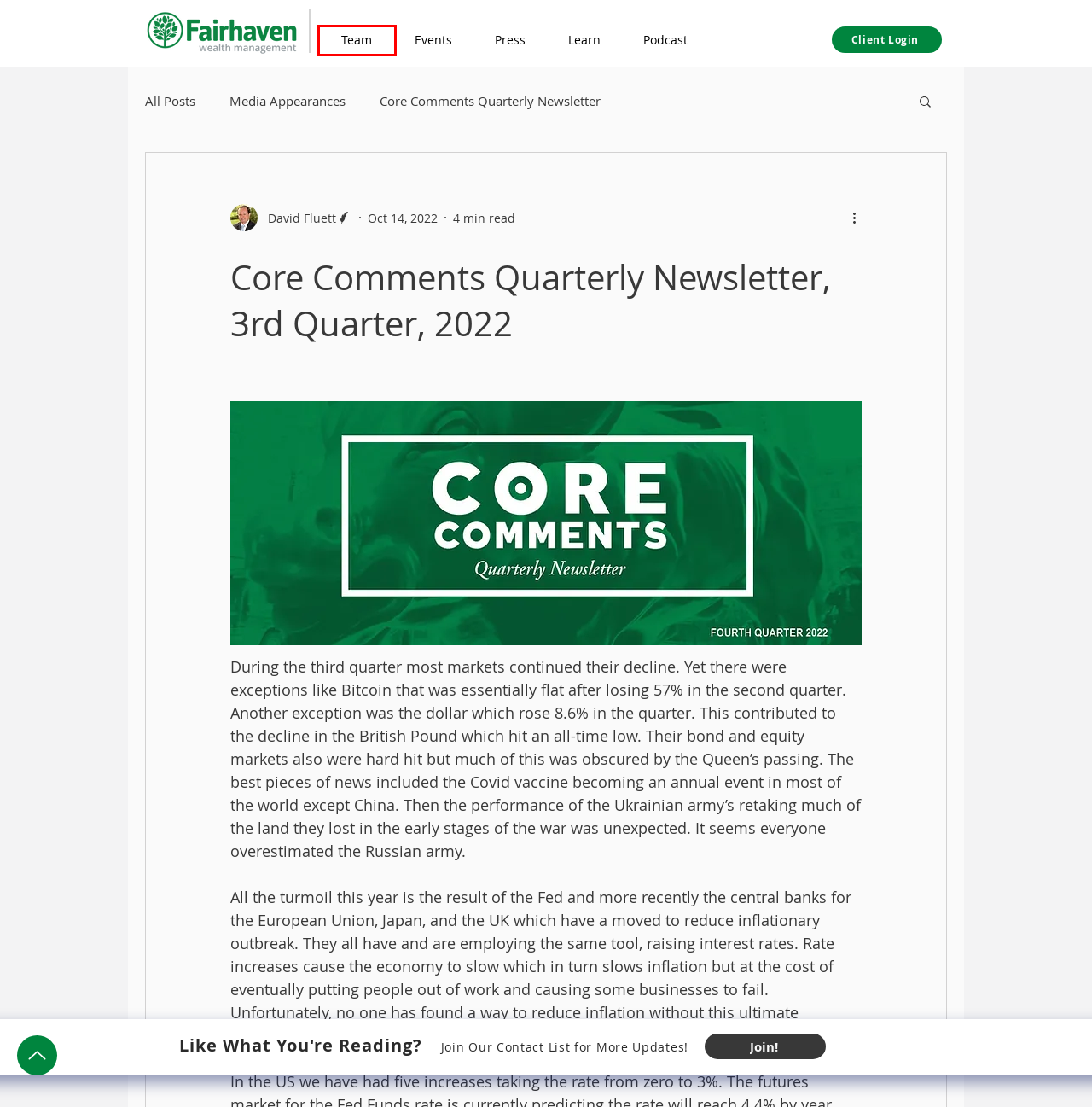You have a screenshot of a webpage with a red bounding box around an element. Identify the webpage description that best fits the new page that appears after clicking the selected element in the red bounding box. Here are the candidates:
A. Media Appearances
B. Press | Fairhaven Wealth
C. Core Comments Quarterly Newsletter, 4th Quarter, 2023
D. Core Comments Quarterly Newsletter
E. Events | Fairhaven Wealth
F. Halfway to St. Patrick's Day Golf | Fairhaven Wealth
G. WBBM Noon Business Hour: Longevity & Finances - Planning for Retirement
H. Team

H